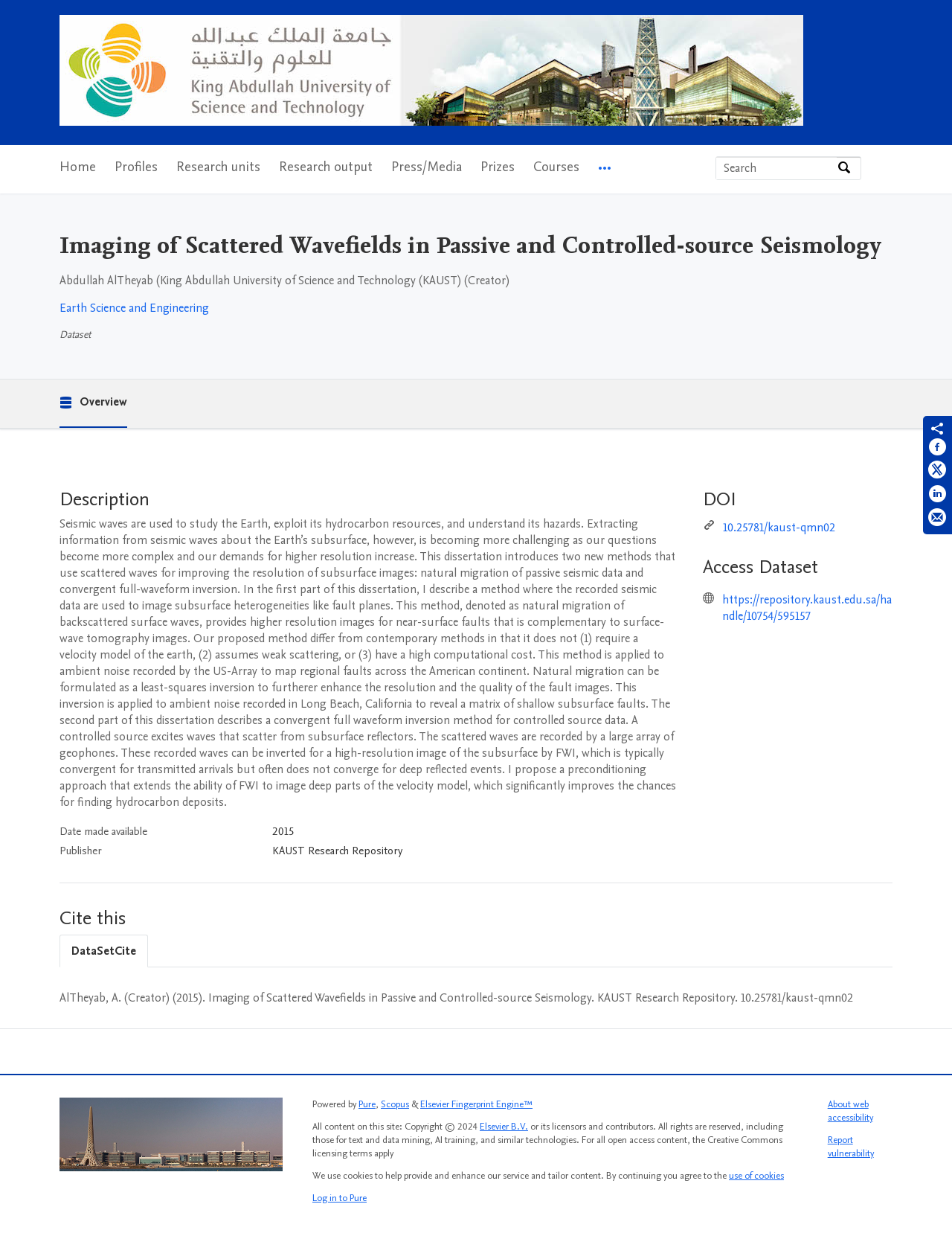Identify the bounding box coordinates of the region I need to click to complete this instruction: "Cite this dataset".

[0.062, 0.801, 0.938, 0.814]